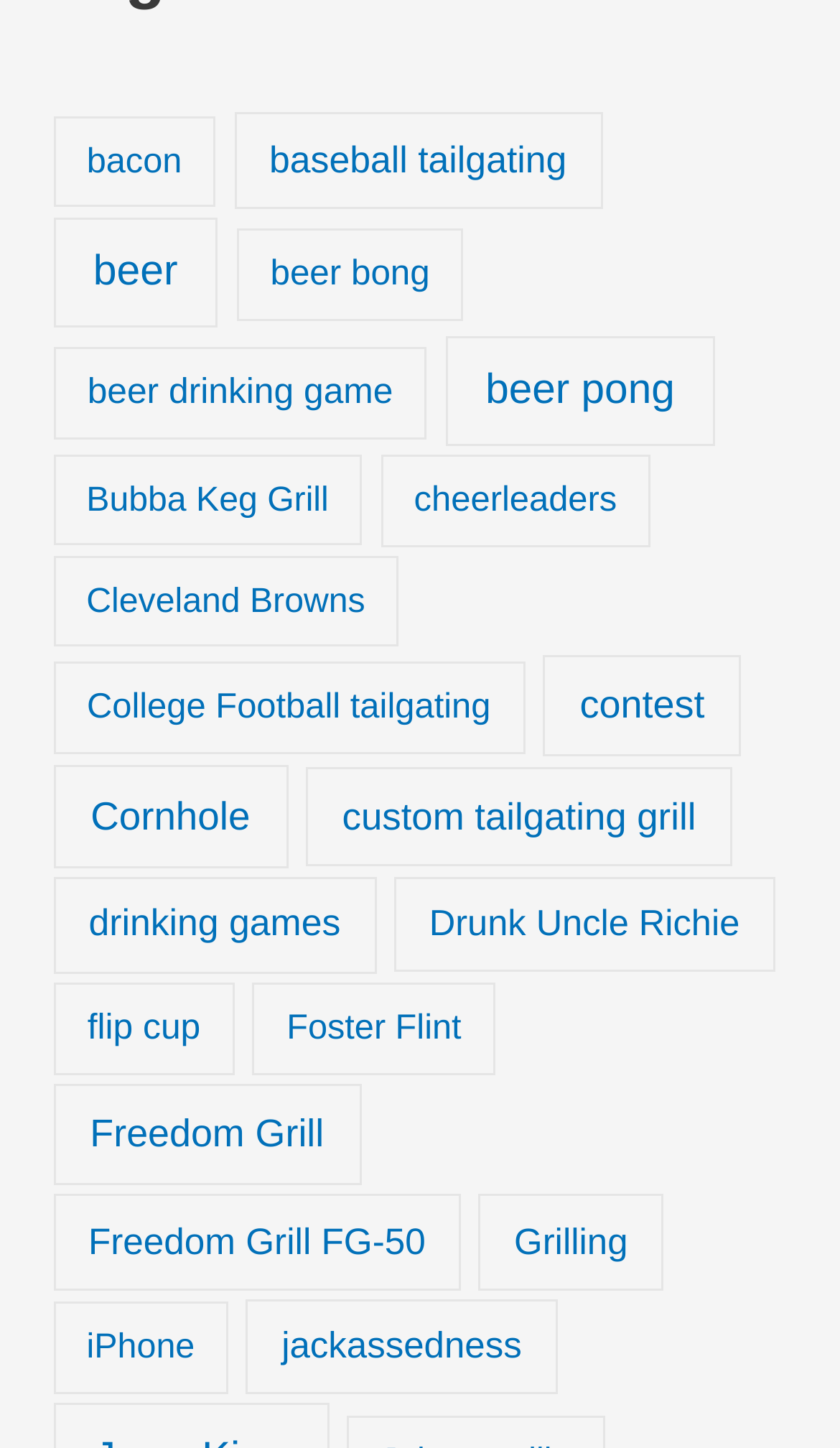How many items are related to 'Grilling'?
From the image, respond using a single word or phrase.

31